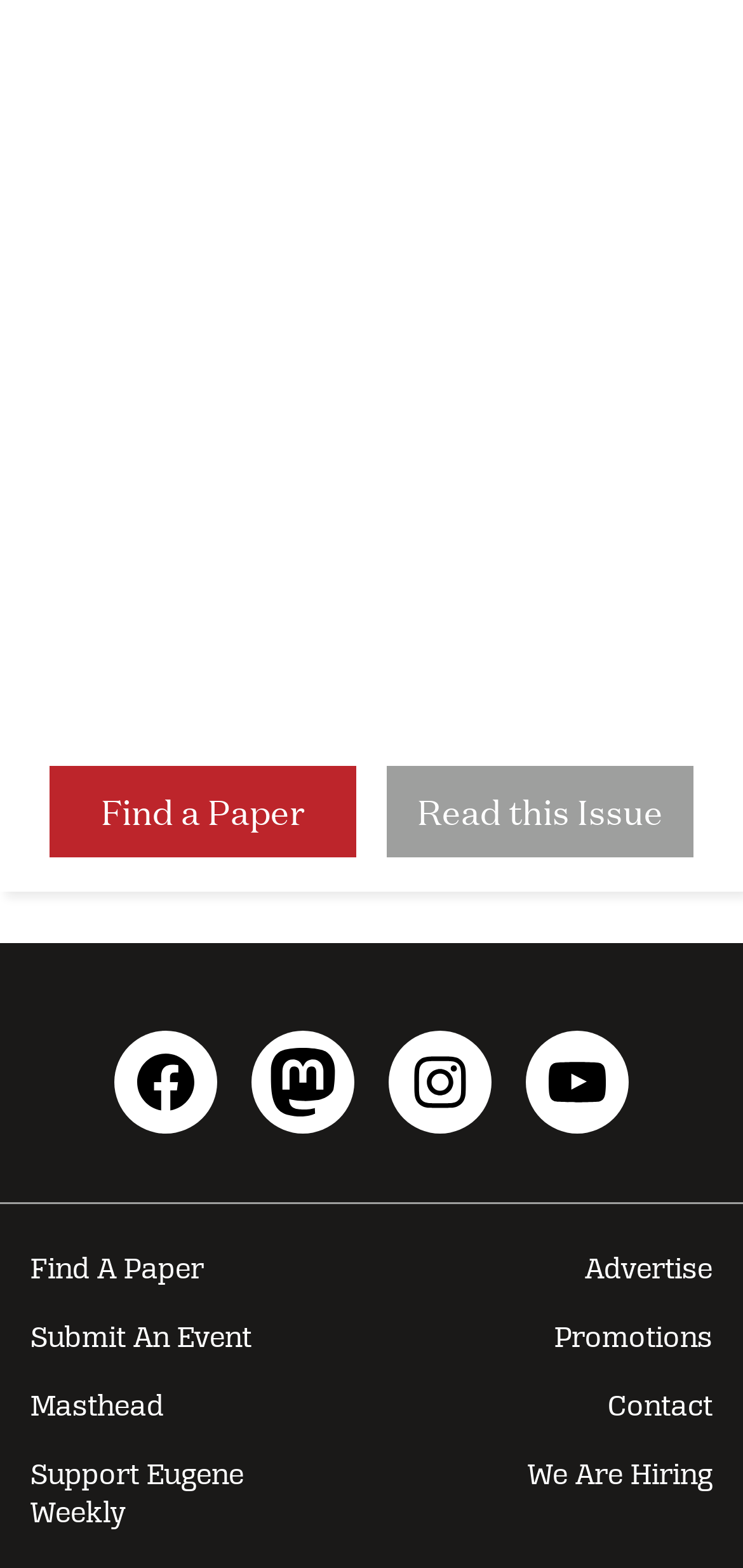Could you determine the bounding box coordinates of the clickable element to complete the instruction: "Find a paper"? Provide the coordinates as four float numbers between 0 and 1, i.e., [left, top, right, bottom].

[0.065, 0.488, 0.481, 0.547]